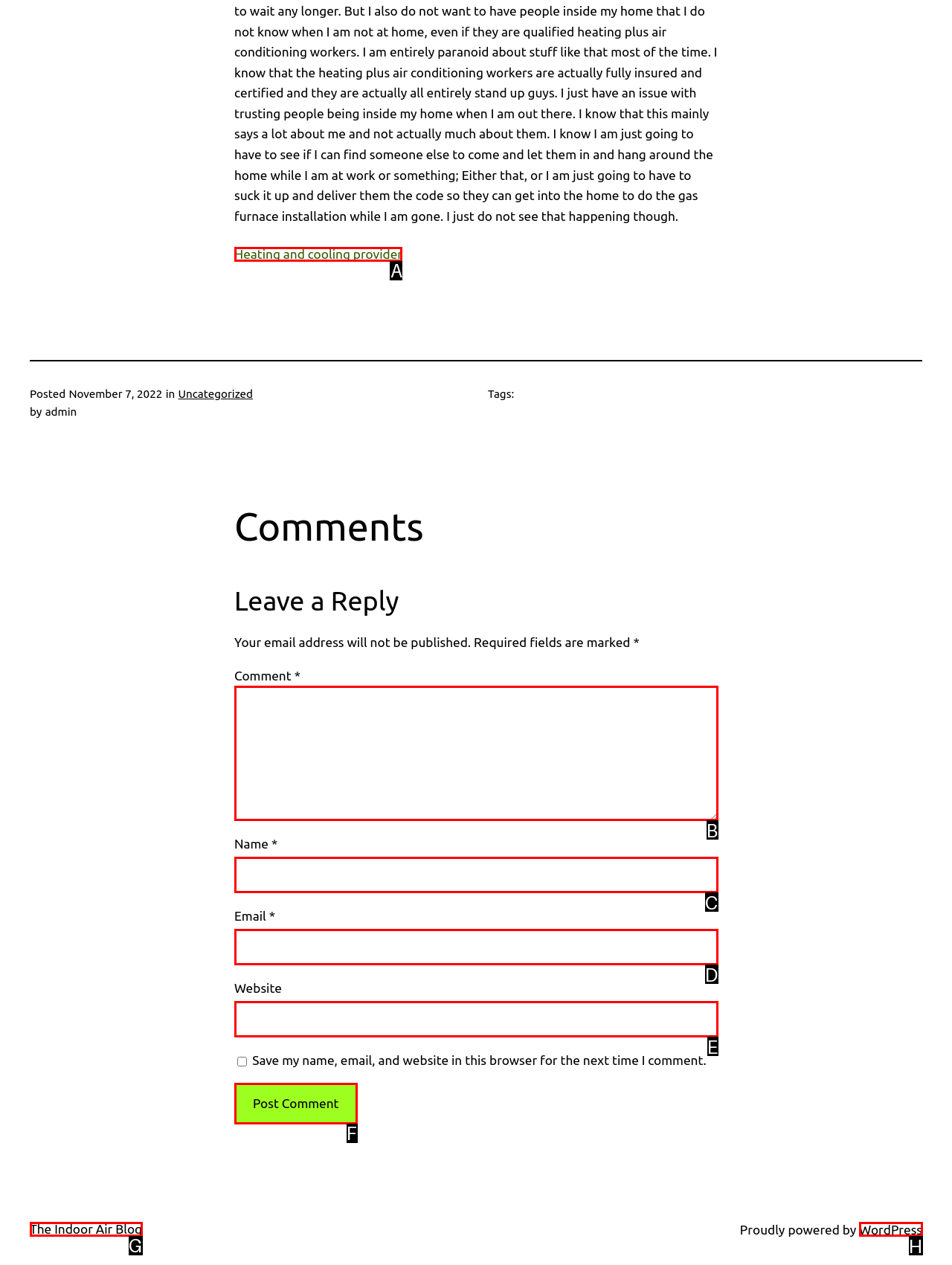Select the letter that aligns with the description: parent_node: Website name="url". Answer with the letter of the selected option directly.

E